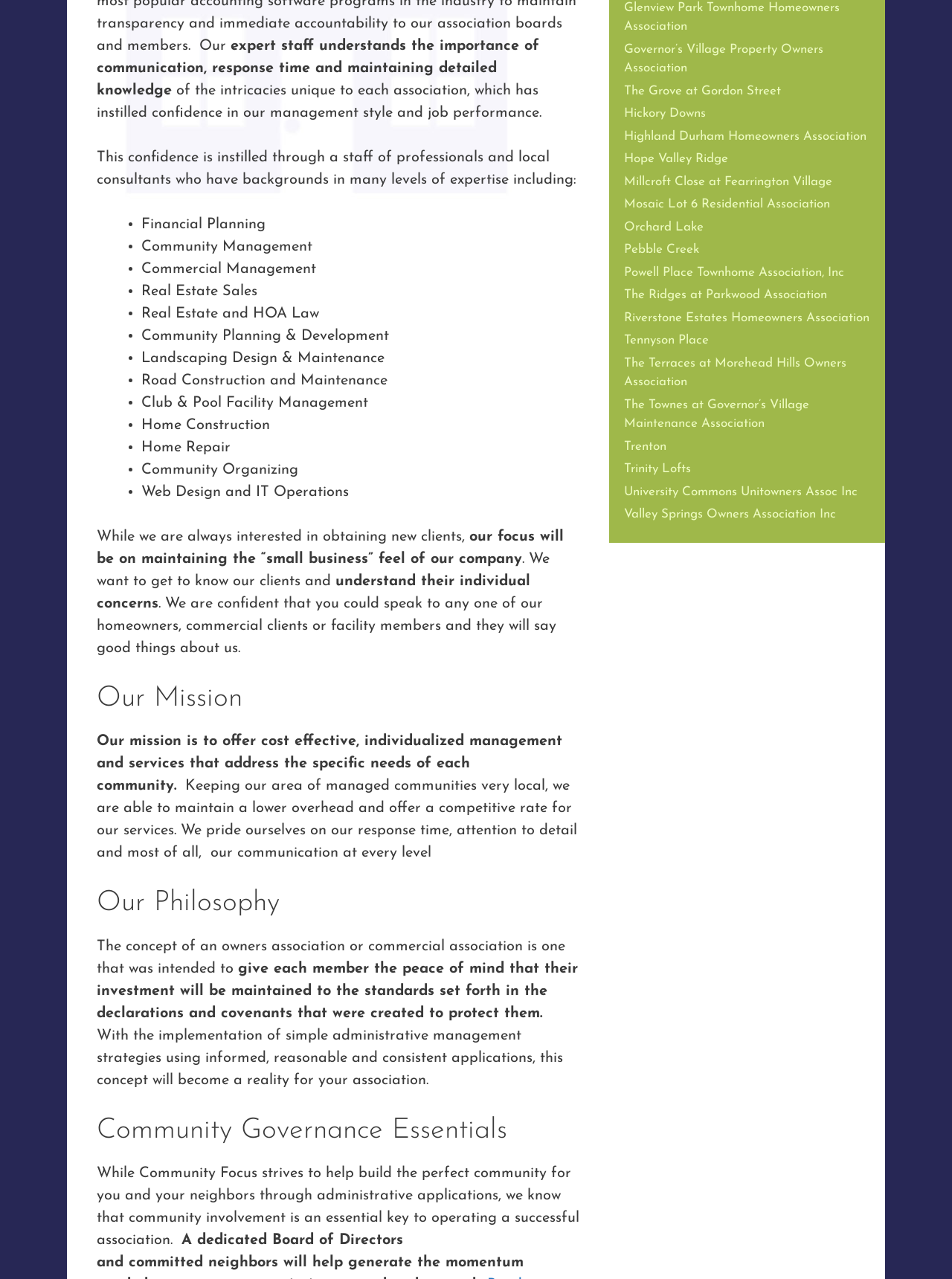For the given element description Tennyson Place, determine the bounding box coordinates of the UI element. The coordinates should follow the format (top-left x, top-left y, bottom-right x, bottom-right y) and be within the range of 0 to 1.

[0.655, 0.261, 0.745, 0.271]